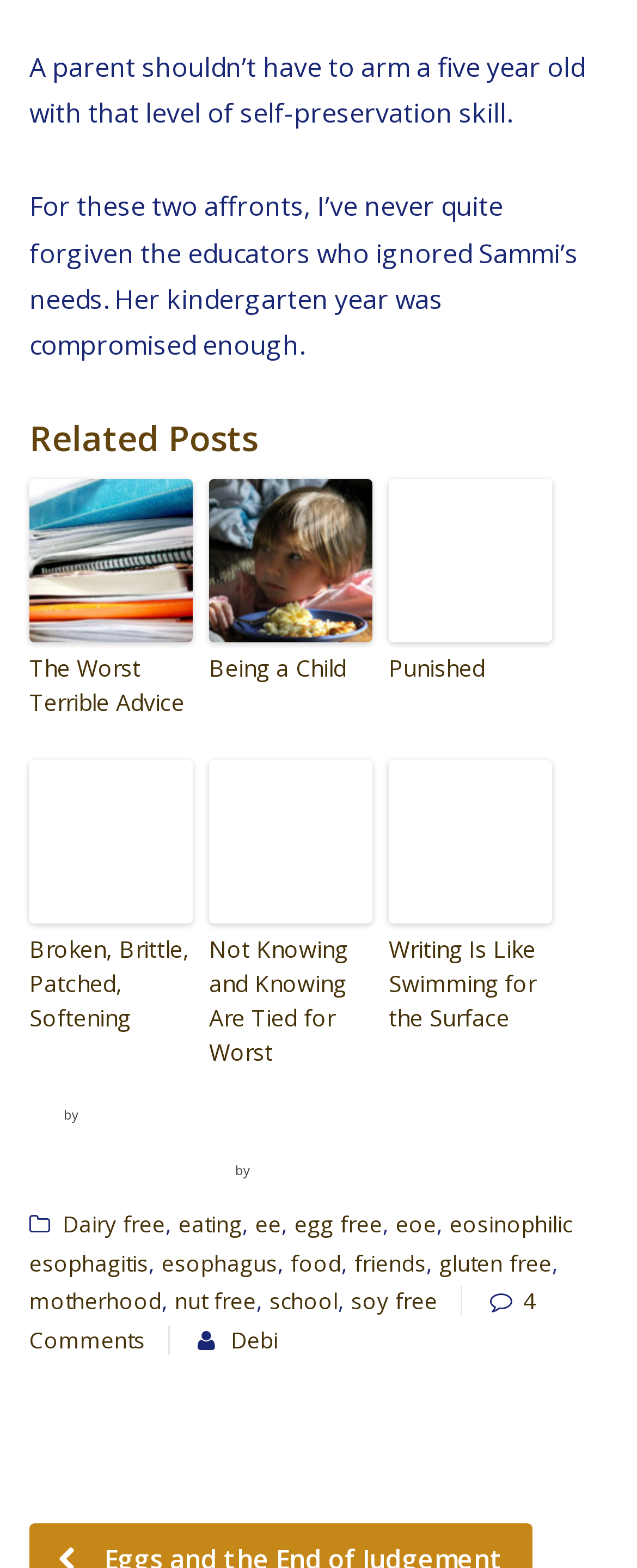Pinpoint the bounding box coordinates of the element that must be clicked to accomplish the following instruction: "Click on the 'twitter' link". The coordinates should be in the format of four float numbers between 0 and 1, i.e., [left, top, right, bottom].

[0.046, 0.707, 0.087, 0.724]